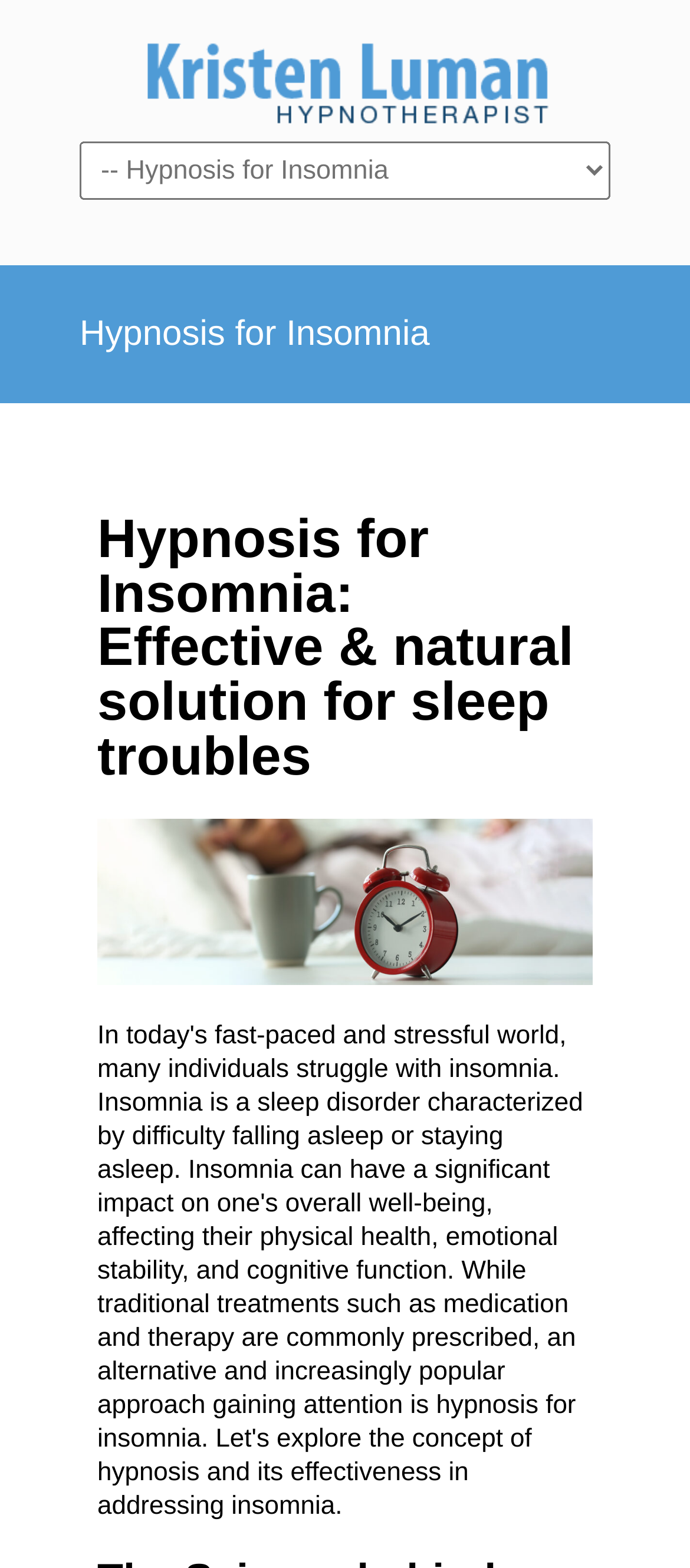Examine the screenshot and answer the question in as much detail as possible: What is the topic of the webpage?

I found the topic of the webpage by looking for a heading element with a bounding box coordinate of [0.115, 0.169, 0.885, 0.257]. The text of this element is 'Hypnosis for Insomnia', which suggests that this is the main topic of the webpage.